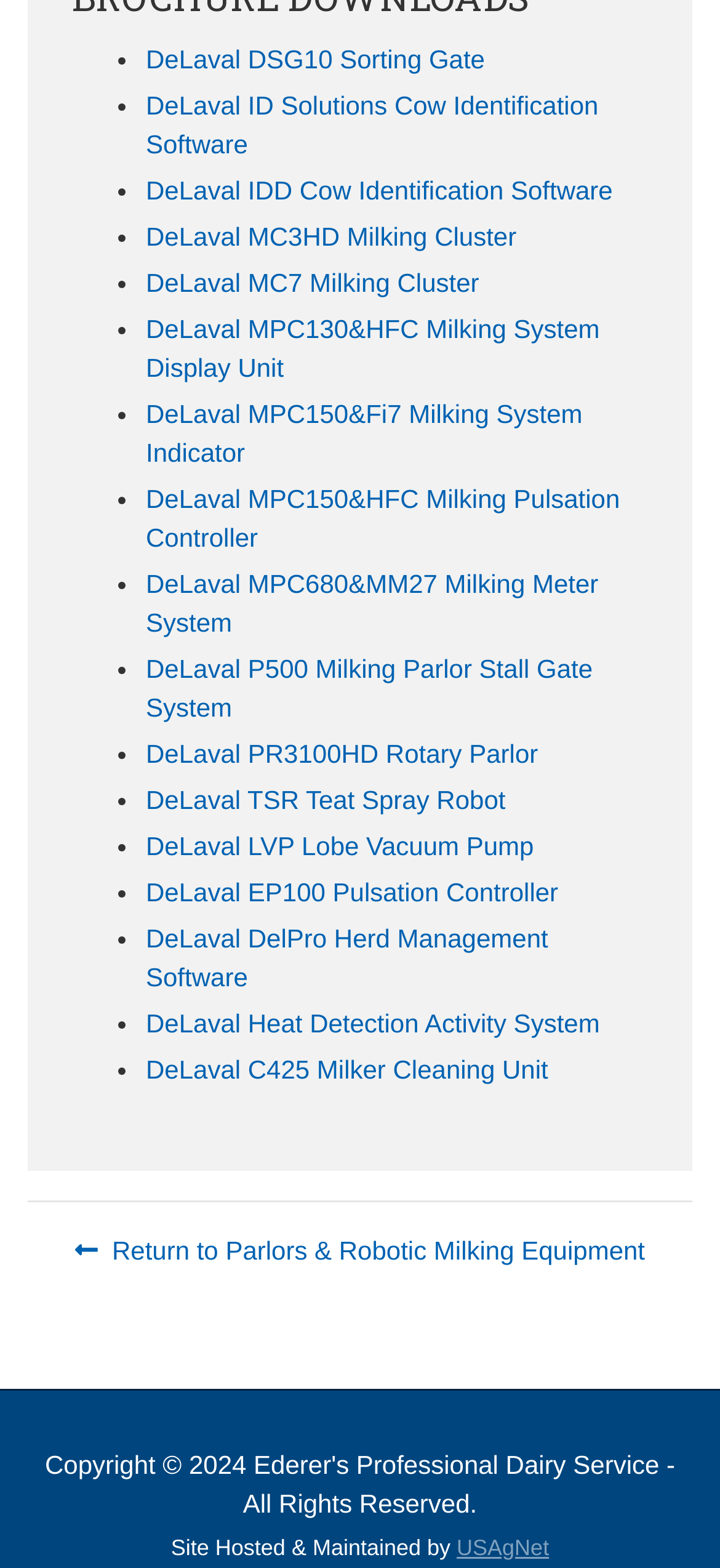Locate the bounding box coordinates of the element's region that should be clicked to carry out the following instruction: "Return to Parlors & Robotic Milking Equipment". The coordinates need to be four float numbers between 0 and 1, i.e., [left, top, right, bottom].

[0.104, 0.787, 0.896, 0.806]